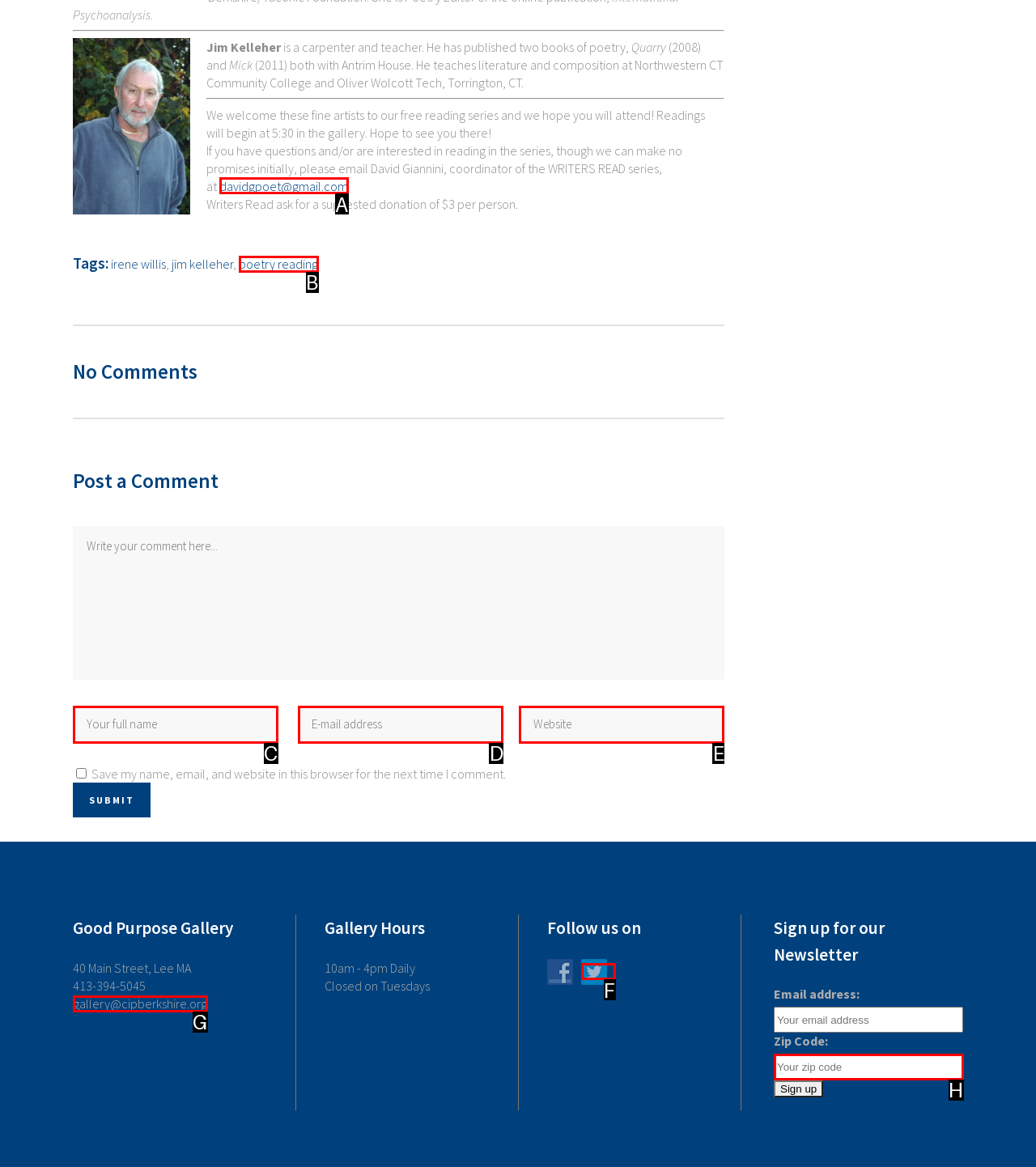Using the provided description: poetry reading, select the most fitting option and return its letter directly from the choices.

B